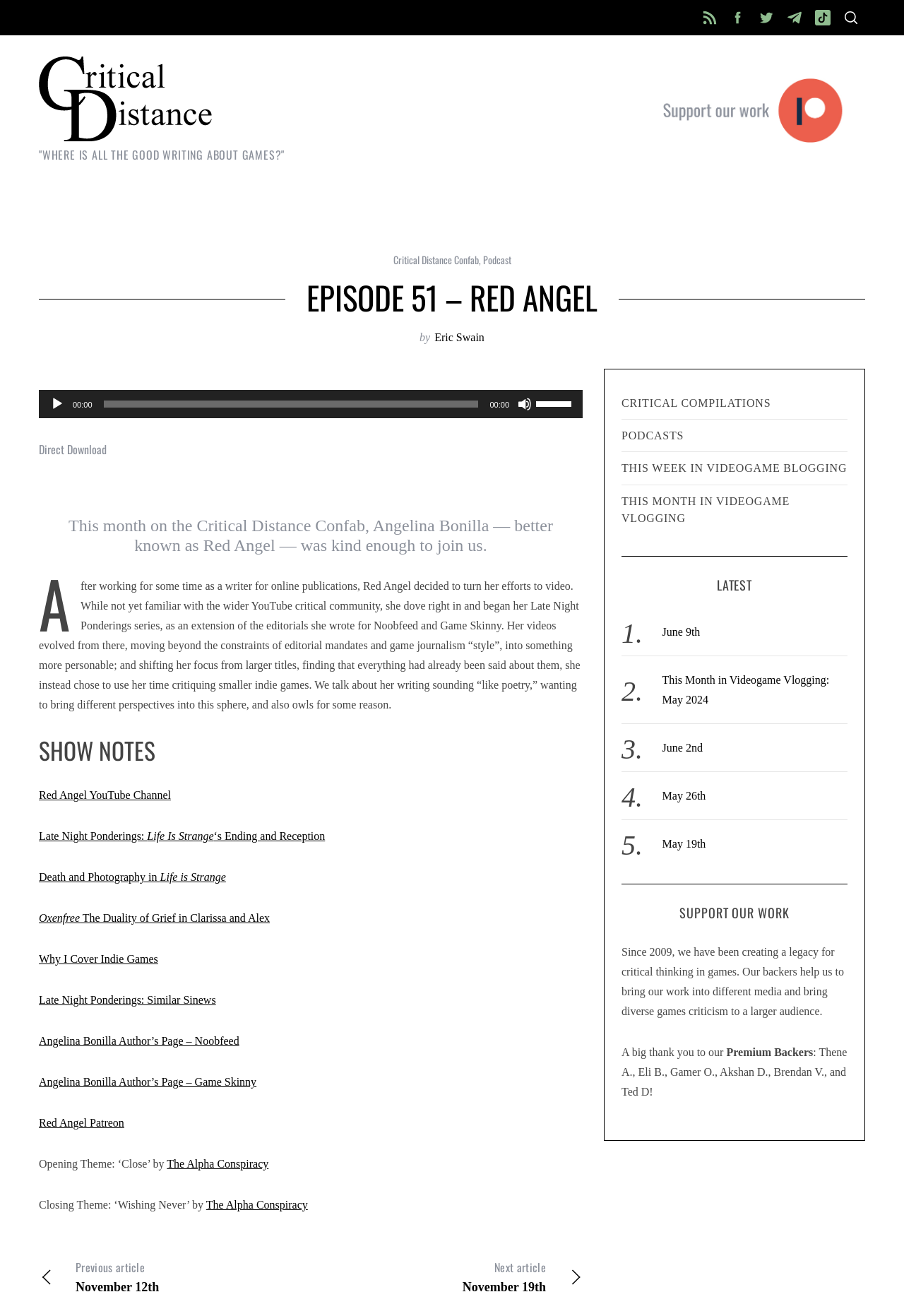What is the name of the podcast?
Kindly give a detailed and elaborate answer to the question.

I found the answer by looking at the heading 'EPISODE 51 – RED ANGEL' and the link 'Critical Distance Confab' which is a part of the header section, indicating that it is the name of the podcast.